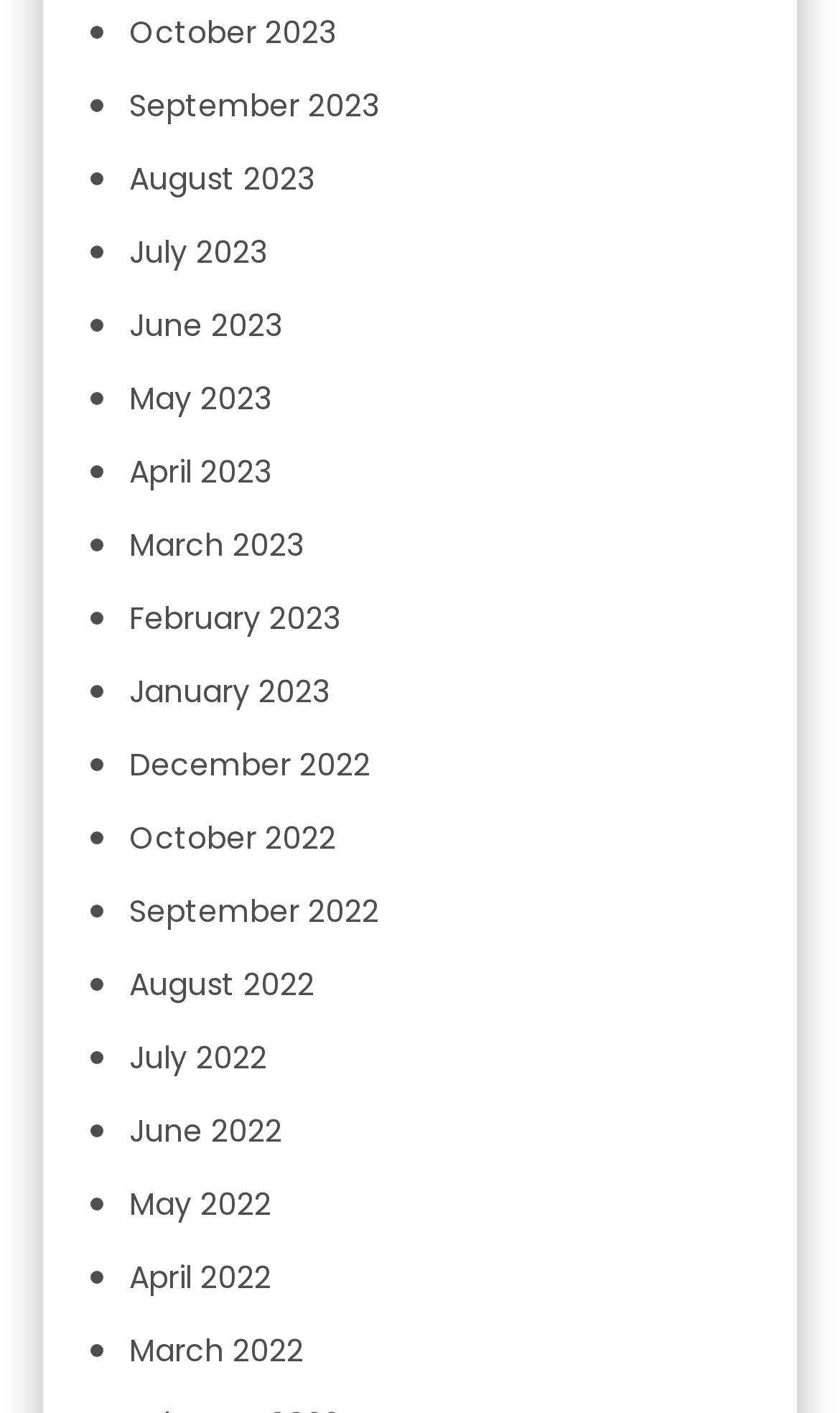How many months are listed?
Provide a comprehensive and detailed answer to the question.

I counted the number of links with month names, starting from October 2023 to March 2022, and found 24 links.